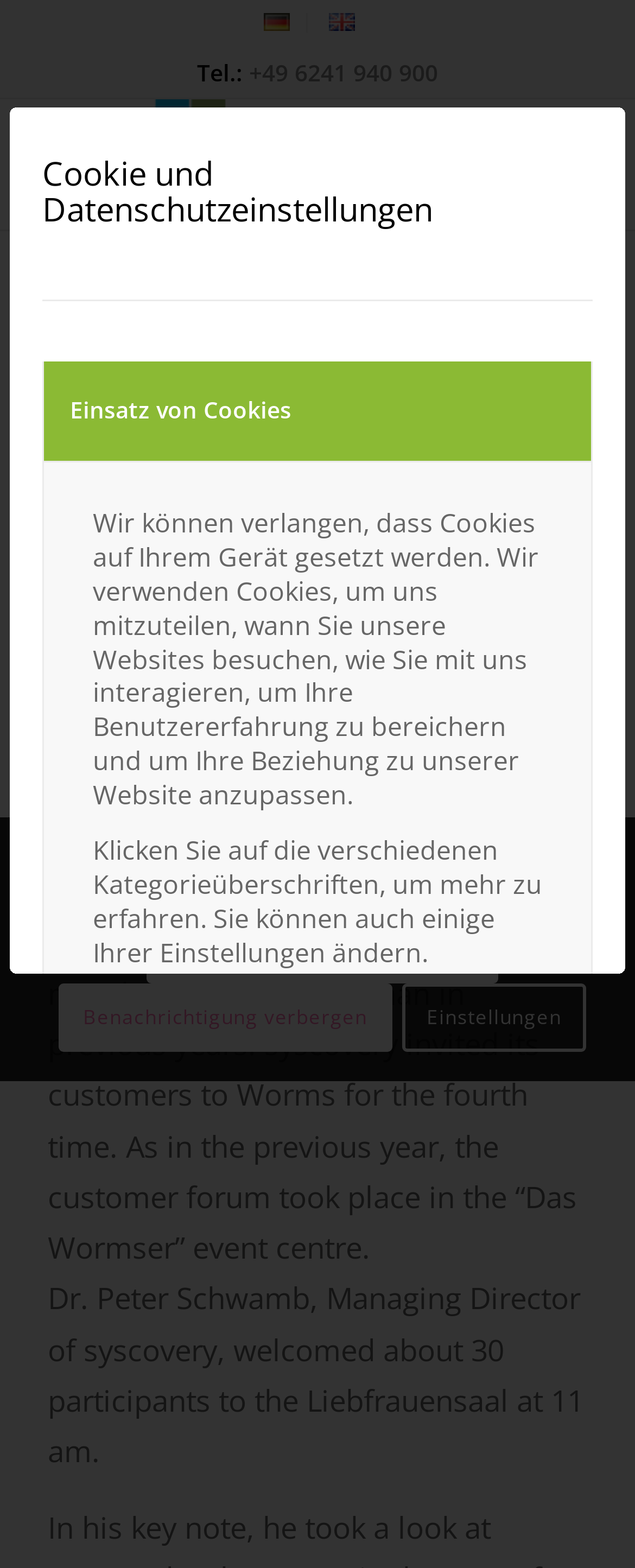What is the phone number provided on this webpage?
Refer to the image and provide a concise answer in one word or phrase.

+49 6241 940 900